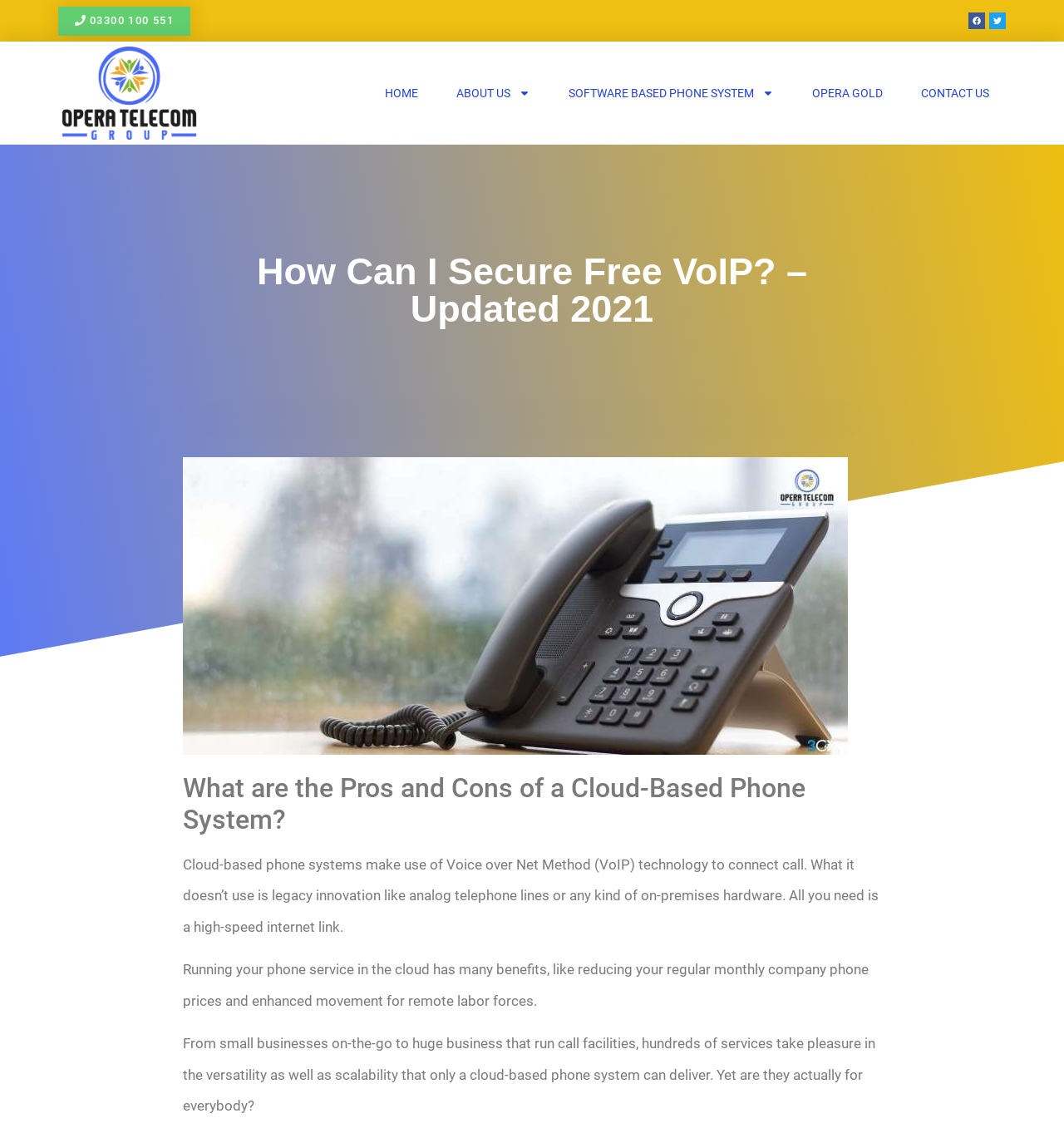Describe the webpage meticulously, covering all significant aspects.

The webpage is about cloud telephony, specifically discussing how to secure free VoIP and the pros and cons of a cloud-based phone system. At the top left, there is a link with a phone number "03300 100 551". On the top right, there are social media links to Facebook and Twitter, each accompanied by an image. Below these links, there is a navigation menu with links to "HOME", "ABOUT US", "SOFTWARE BASED PHONE SYSTEM", "OPERA GOLD", and "CONTACT US". The "ABOUT US" and "SOFTWARE BASED PHONE SYSTEM" links have dropdown menus, indicated by images.

The main content of the webpage is divided into sections. The first section has a heading "How Can I Secure Free VoIP? – Updated 2021" and an image below it. The second section has a heading "What are the Pros and Cons of a Cloud-Based Phone System?" followed by three paragraphs of text. The text explains that cloud-based phone systems use VoIP technology, do not require legacy innovation, and offer benefits such as reduced monthly phone prices and enhanced mobility for remote workers. The text also mentions that cloud-based phone systems are suitable for various businesses, from small to large enterprises.